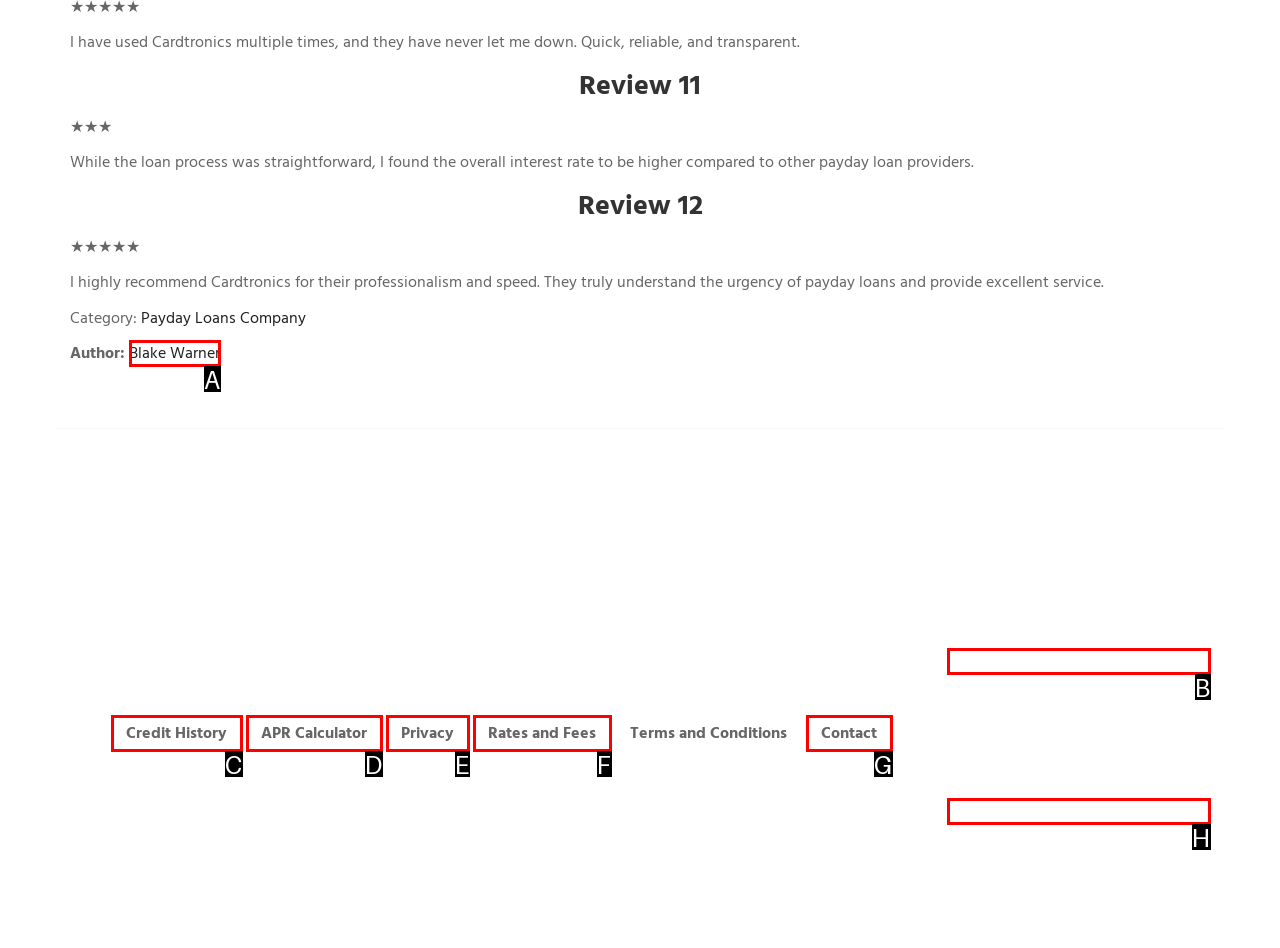Given the description: APR Calculator, pick the option that matches best and answer with the corresponding letter directly.

D